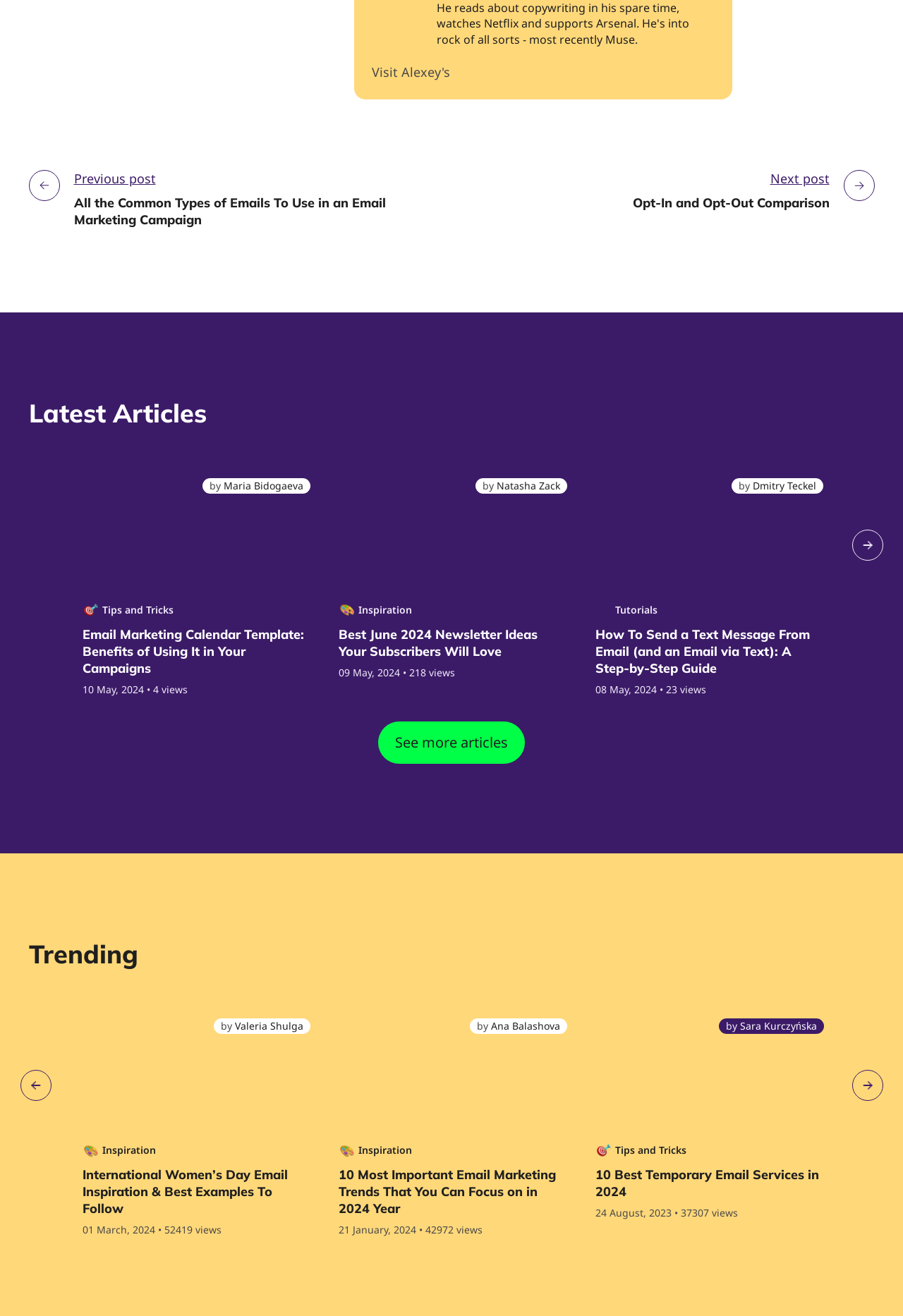Respond to the following question using a concise word or phrase: 
What type of content is categorized under 'Inspiration'?

Email marketing ideas and examples